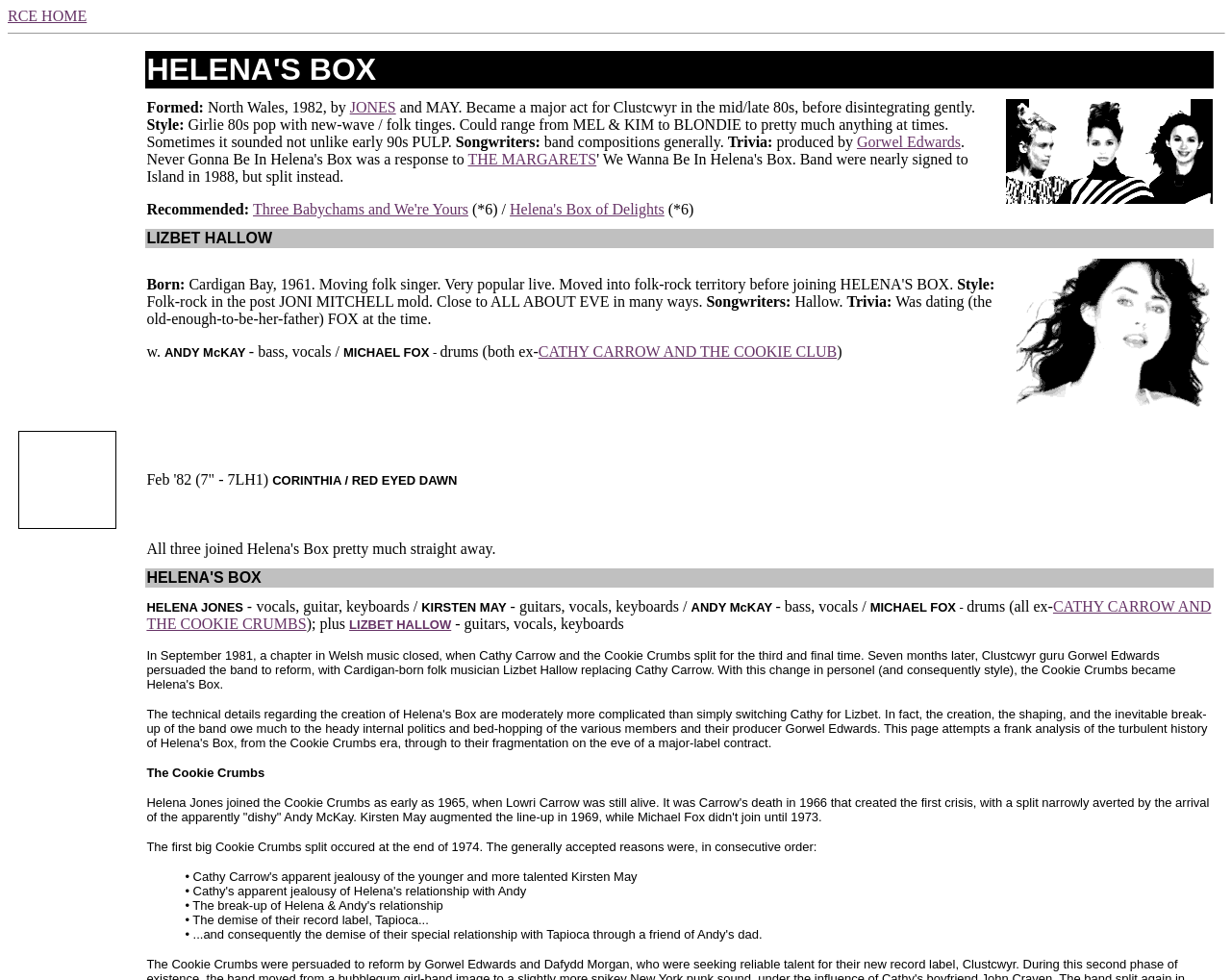Please specify the bounding box coordinates of the clickable section necessary to execute the following command: "Read about Helena's Box".

[0.118, 0.052, 0.986, 0.09]